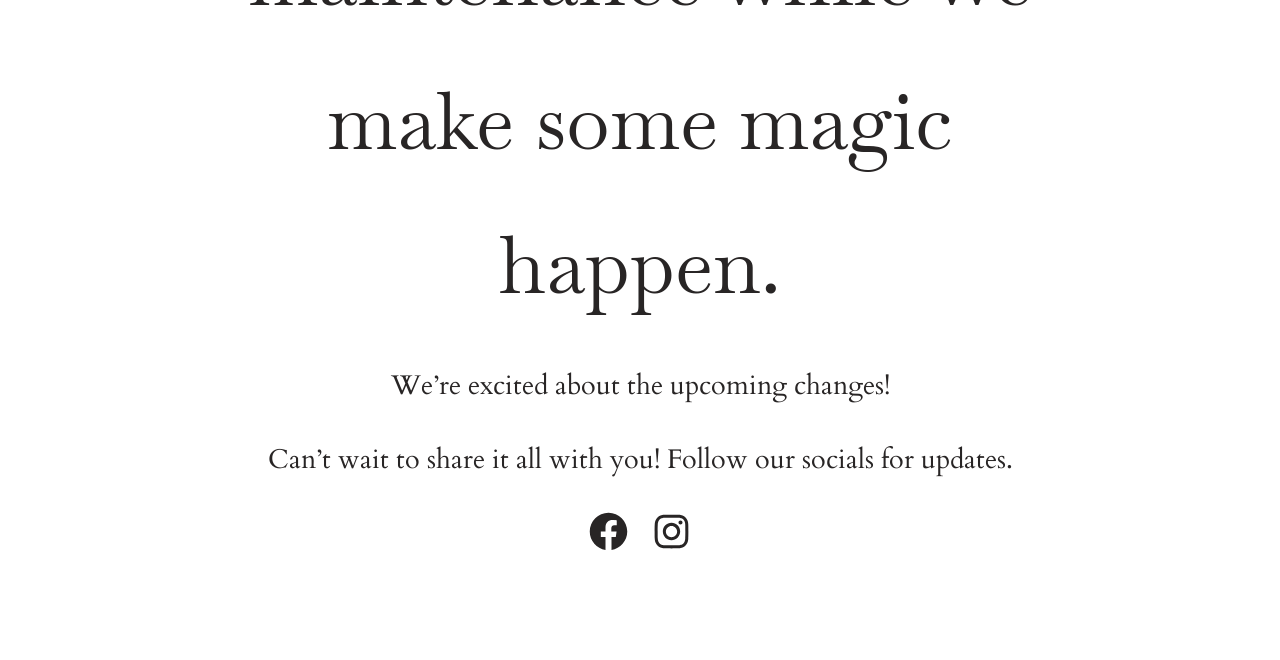Determine the bounding box for the HTML element described here: "Instagram". The coordinates should be given as [left, top, right, bottom] with each number being a float between 0 and 1.

[0.507, 0.771, 0.542, 0.84]